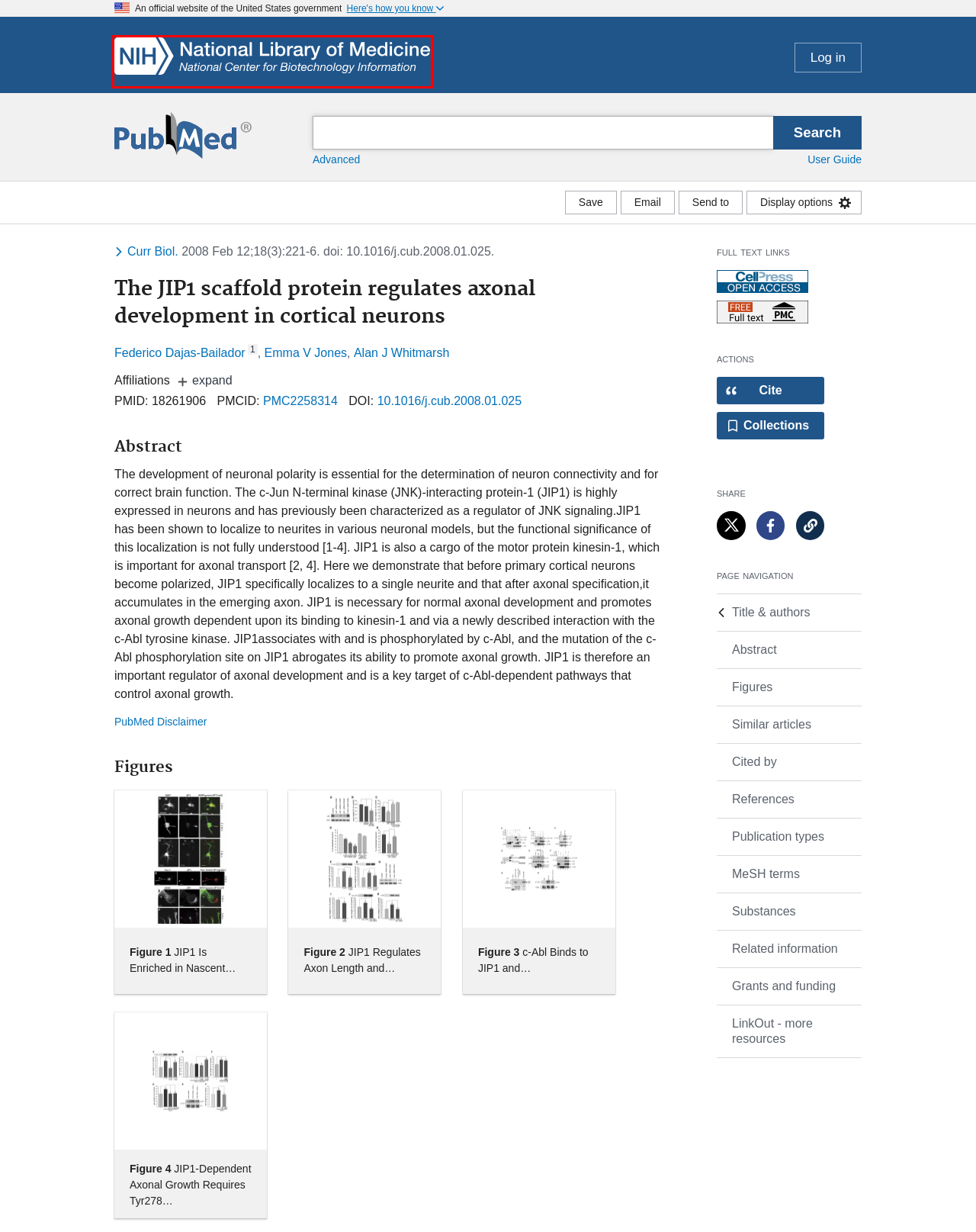Examine the screenshot of a webpage with a red bounding box around a specific UI element. Identify which webpage description best matches the new webpage that appears after clicking the element in the red bounding box. Here are the candidates:
A. NLM Web Policies
B. Log in / 
    NCBI
C. The JIP1 Scaffold Protein Regulates Axonal Development in Cortical Neurons - PMC
D. Browser Advice for NCBI Web Pages
E. Careers @ NLM
F. NCBI Insights - News about NCBI resources and events
G. Abetalipoproteinaemia (Concept Id: C0000744)
 - MedGen - NCBI
H. National Center for Biotechnology Information

H